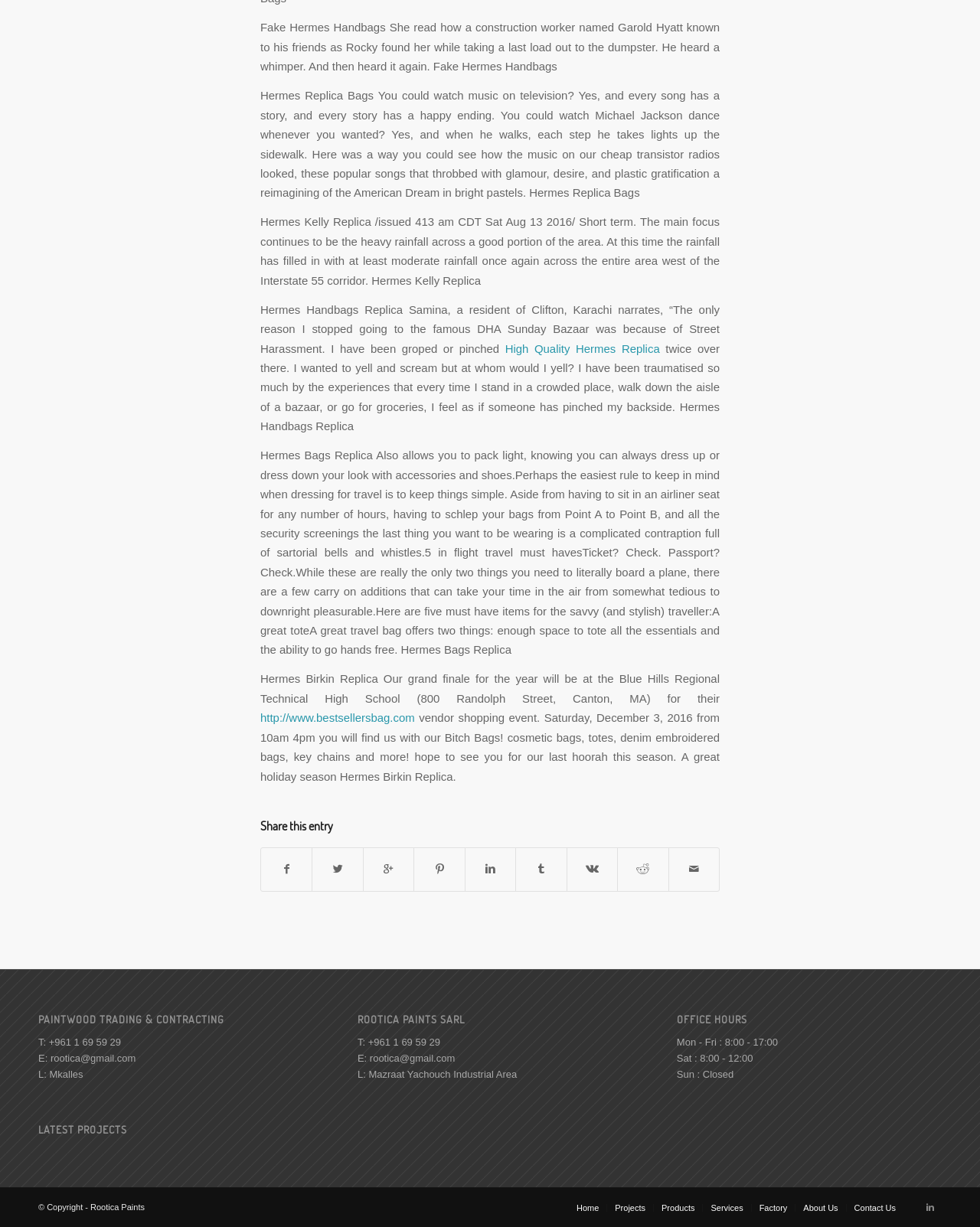Identify the bounding box coordinates of the area you need to click to perform the following instruction: "Share this entry".

[0.266, 0.667, 0.734, 0.678]